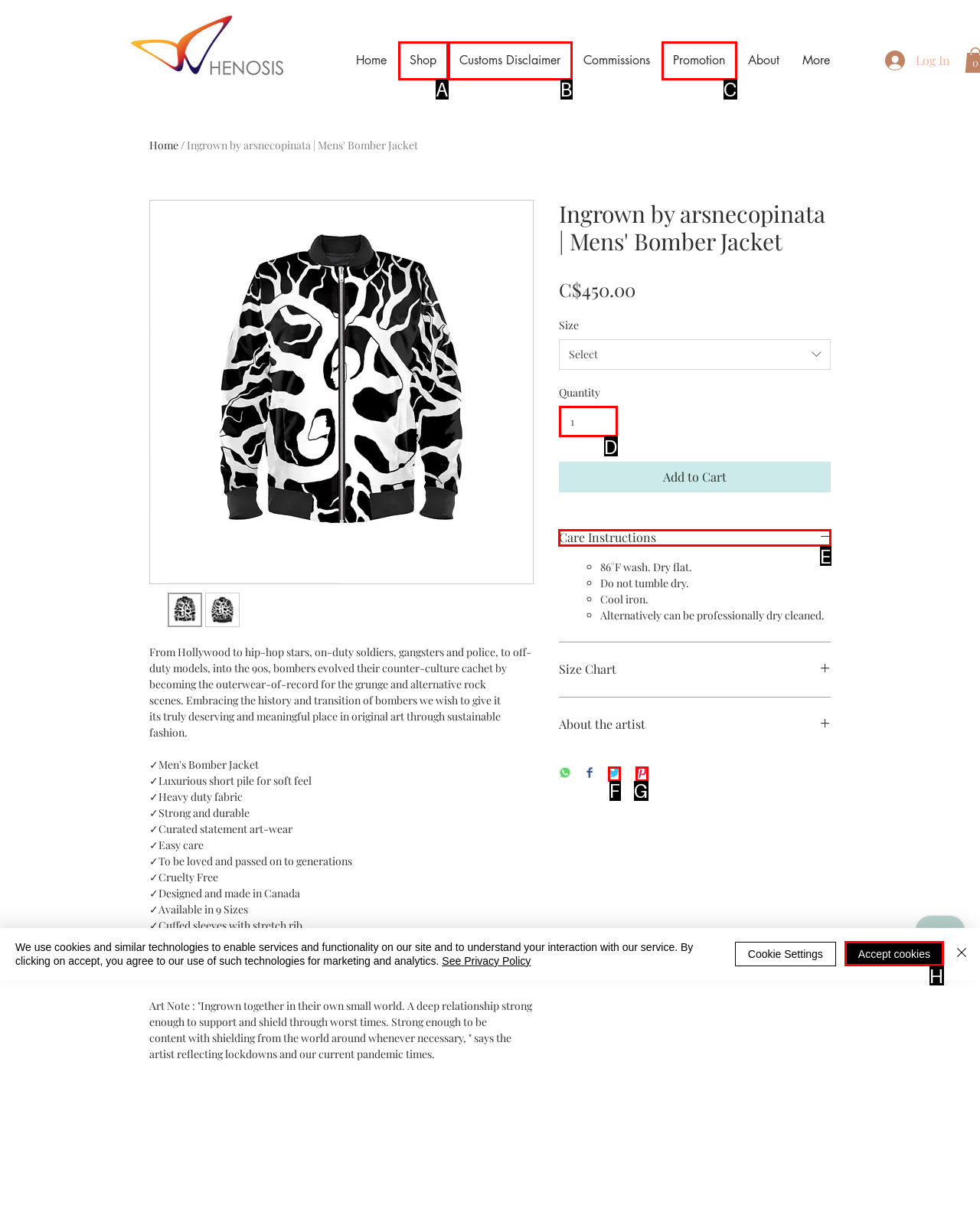Tell me which one HTML element you should click to complete the following task: Learn about SEO services
Answer with the option's letter from the given choices directly.

None